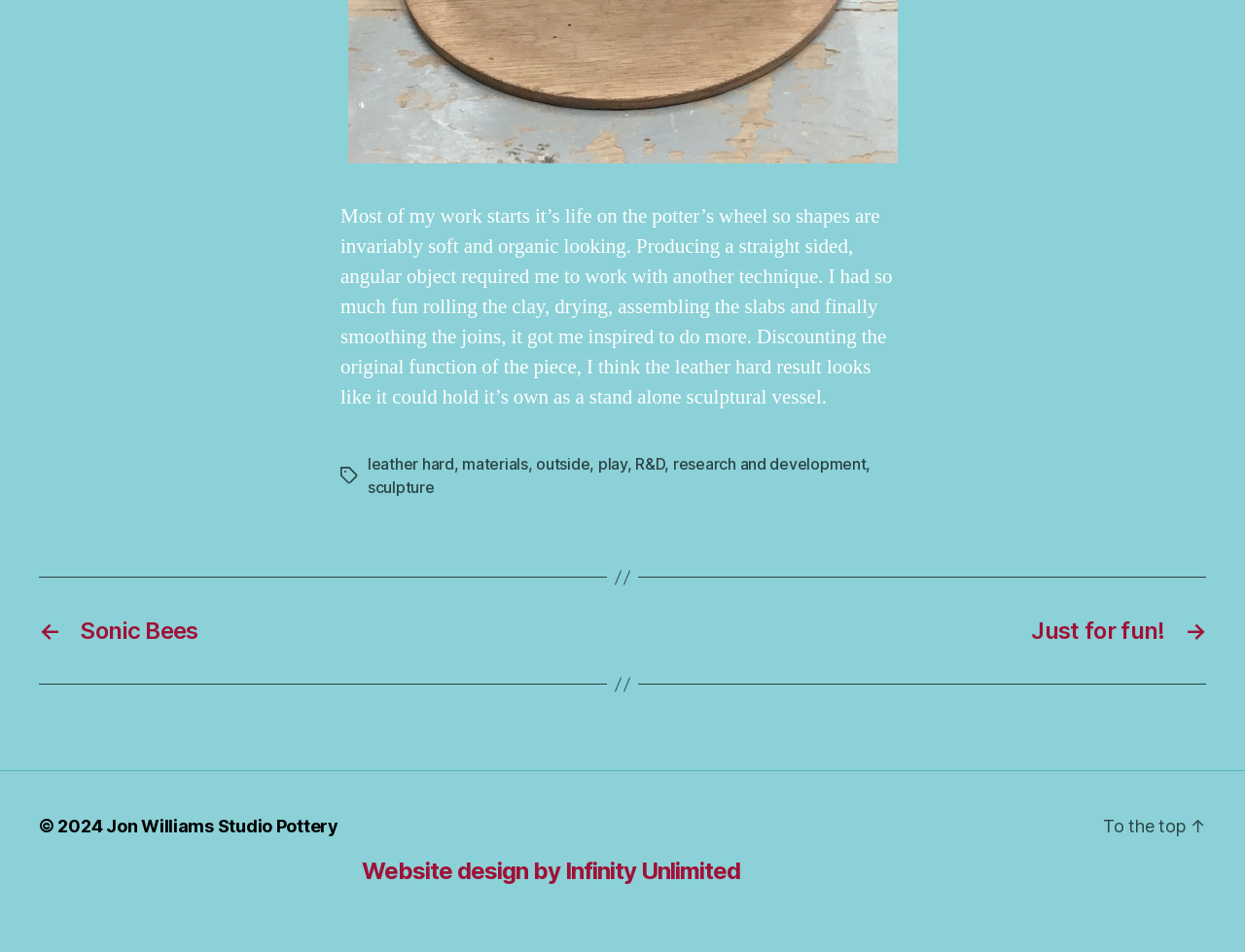Who designed the website?
Using the image provided, answer with just one word or phrase.

Infinity Unlimited